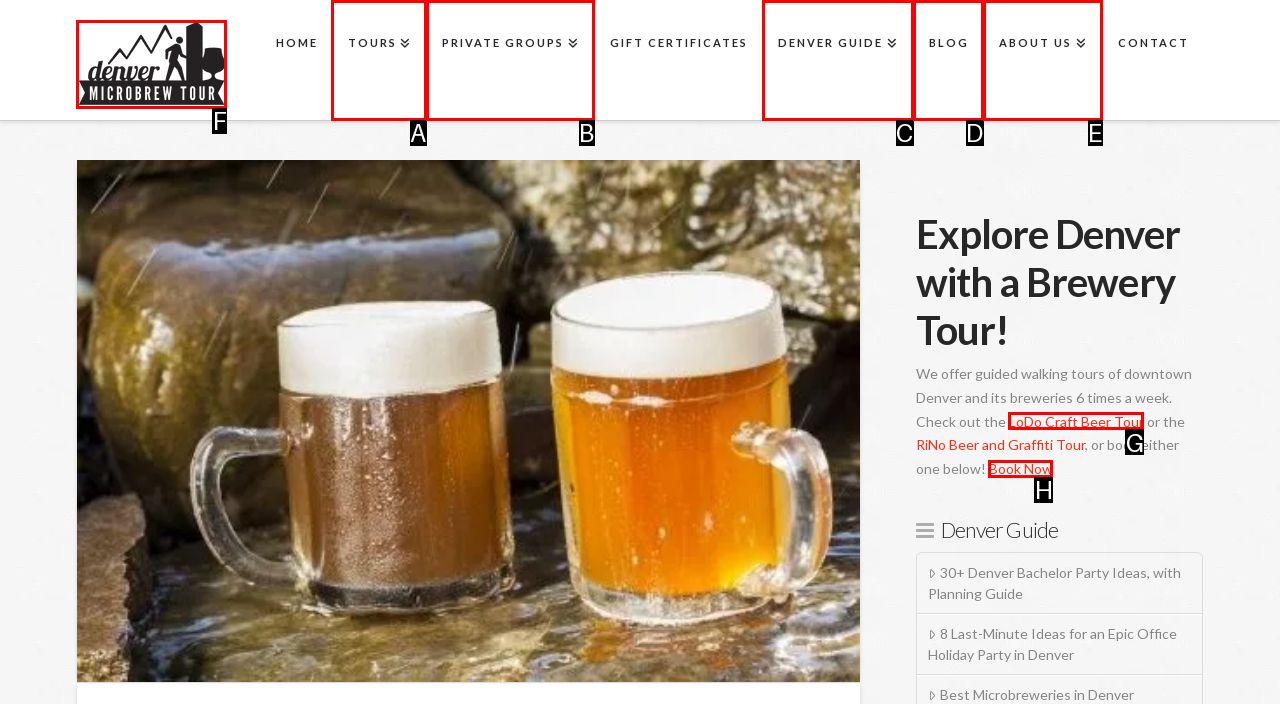From the given choices, determine which HTML element aligns with the description: Blog Respond with the letter of the appropriate option.

D